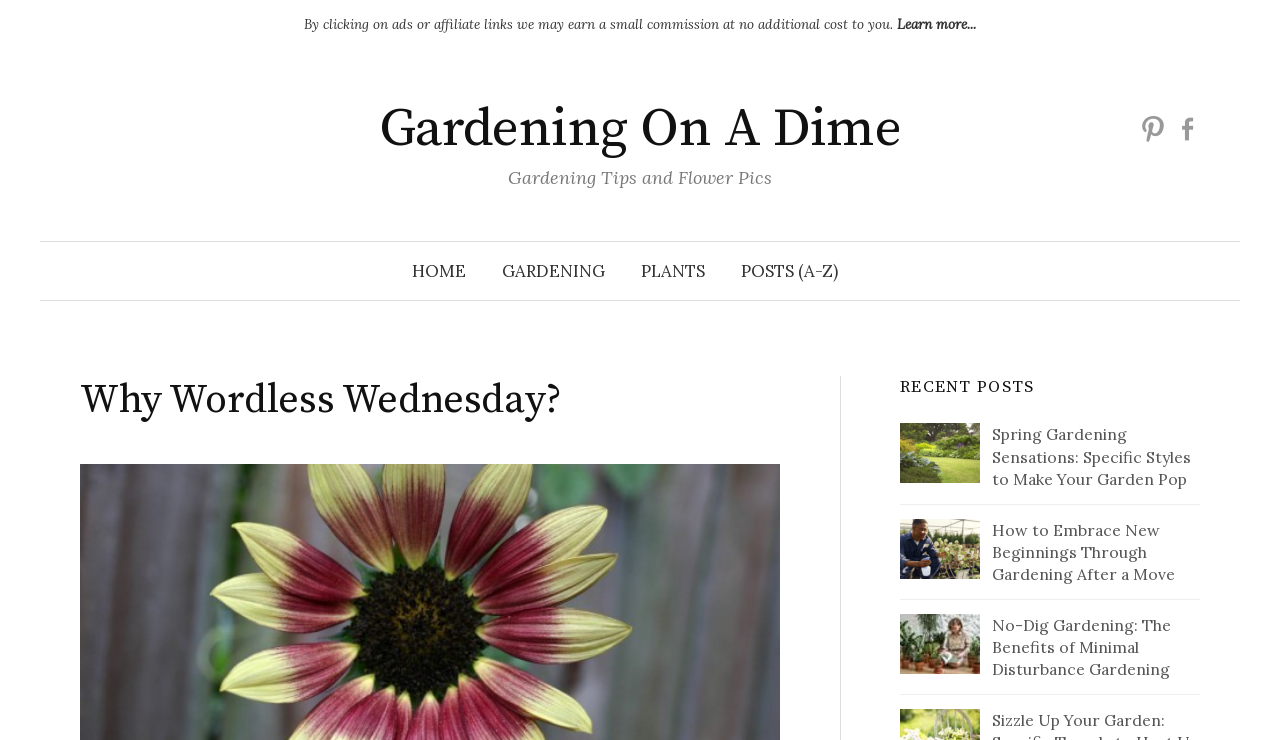Provide your answer in a single word or phrase: 
How many social media links are available?

2